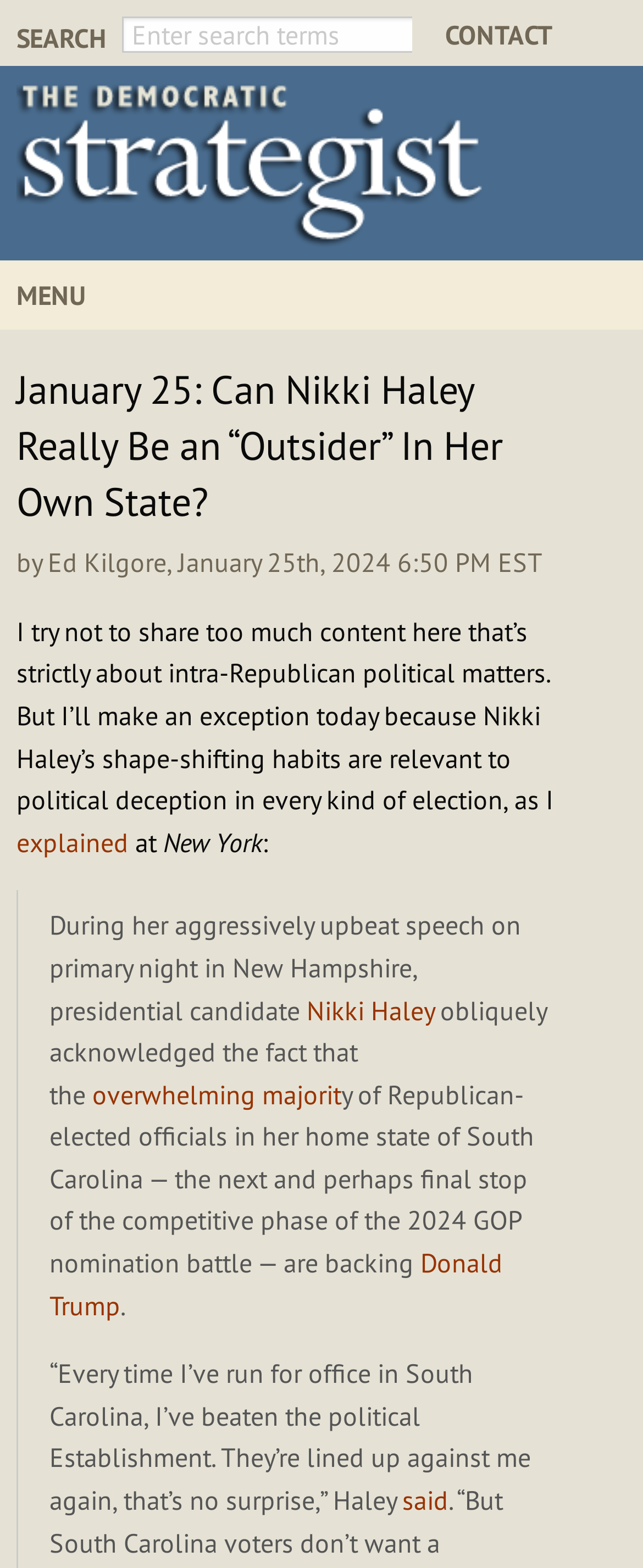Locate the bounding box coordinates of the area that needs to be clicked to fulfill the following instruction: "Explore 1Win Brasil". The coordinates should be in the format of four float numbers between 0 and 1, namely [left, top, right, bottom].

None